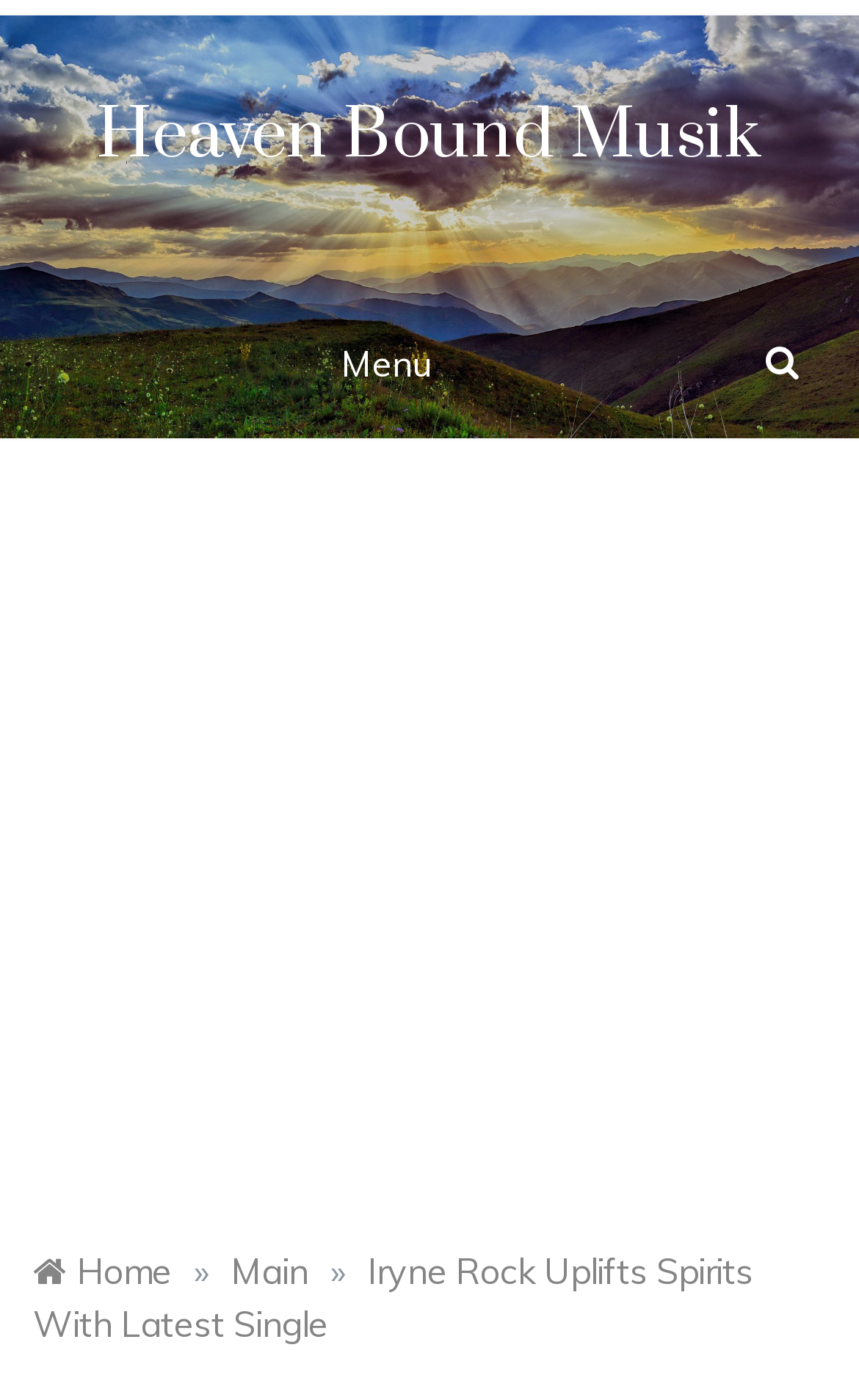What is the purpose of the button?
Ensure your answer is thorough and detailed.

The purpose of the button can be inferred from its text content, which says 'Menu', indicating that it is used to navigate to different sections of the website.